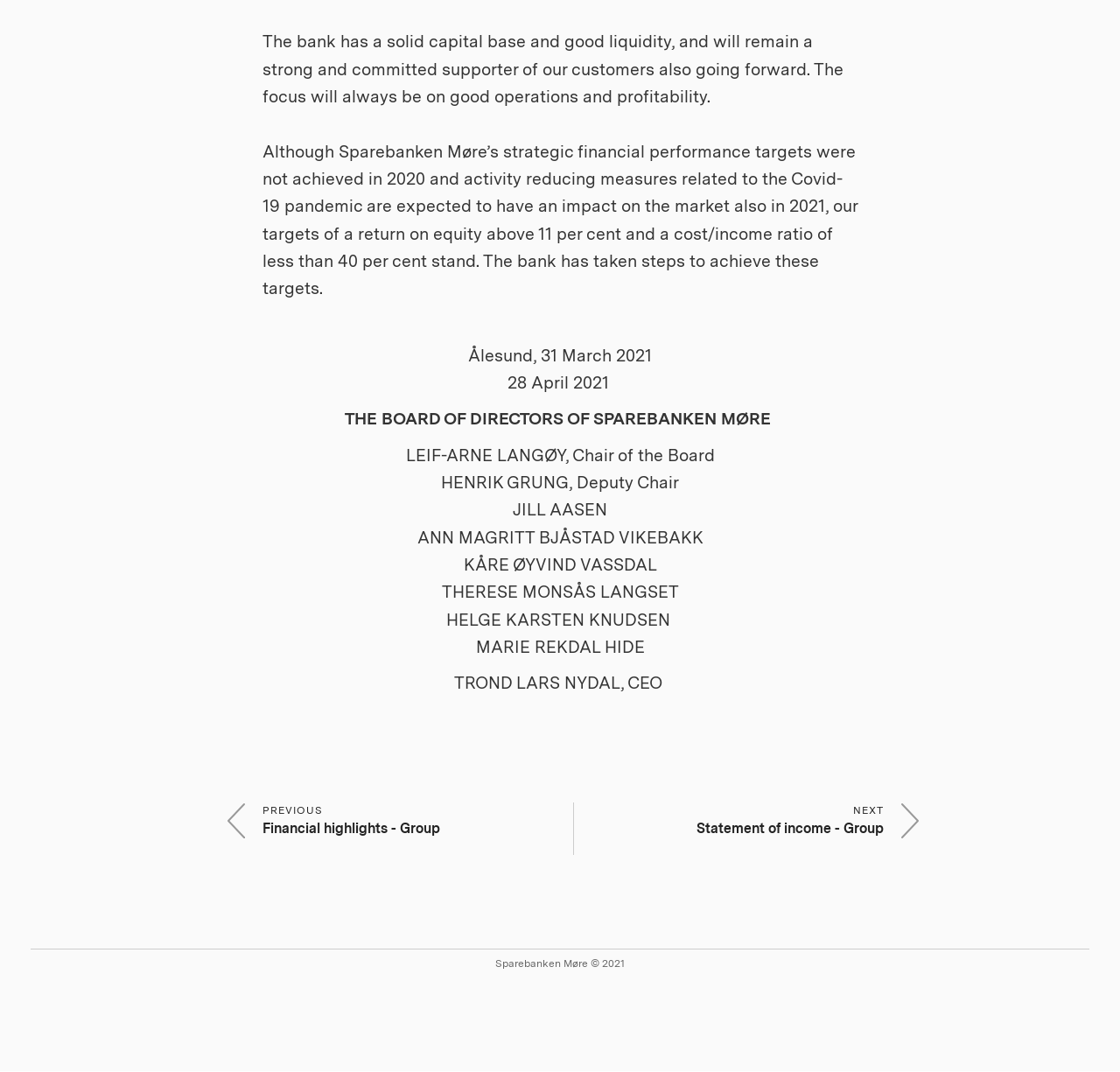What is the bank's target for return on equity?
Look at the image and answer with only one word or phrase.

Above 11 per cent